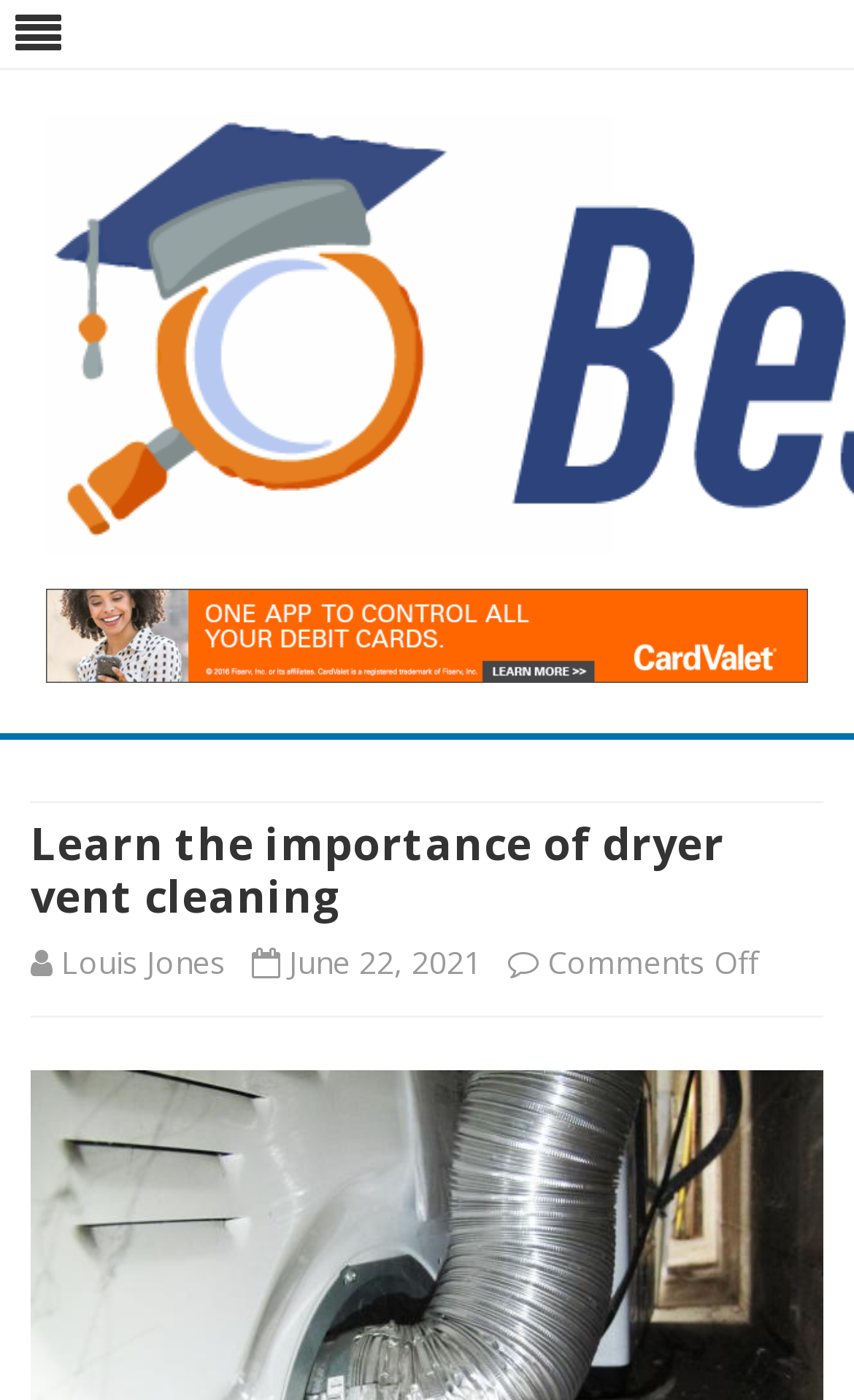Locate the bounding box for the described UI element: "[7]". Ensure the coordinates are four float numbers between 0 and 1, formatted as [left, top, right, bottom].

None